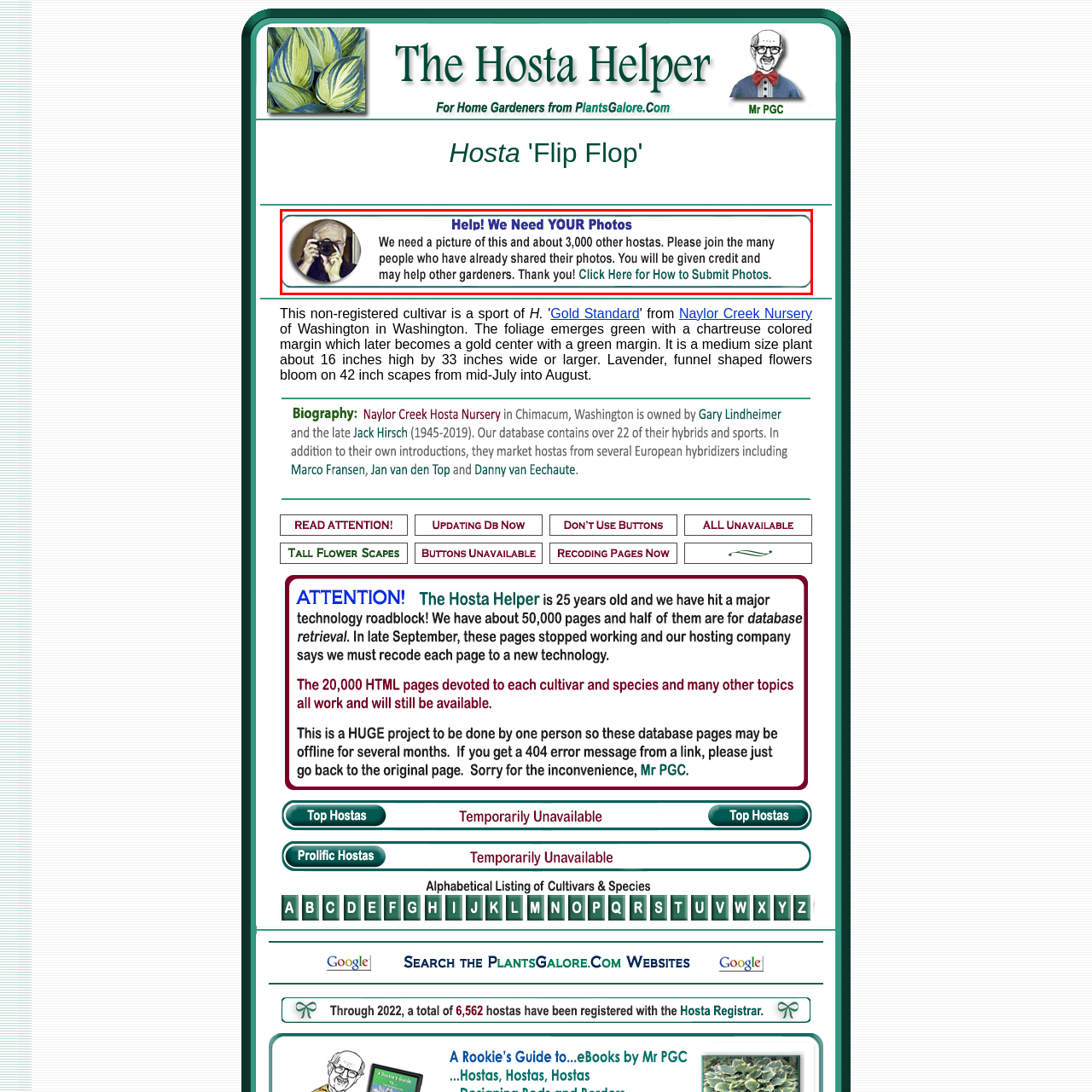Review the part of the image encased in the red box and give an elaborate answer to the question posed: What is the color of the center of the 'Flip Flop' Hosta plant?

As the caption states, the foliage of the 'Flip Flop' Hosta plant matures to feature a striking gold center outlined by a dark green margin, indicating that the center of the plant is gold in color.